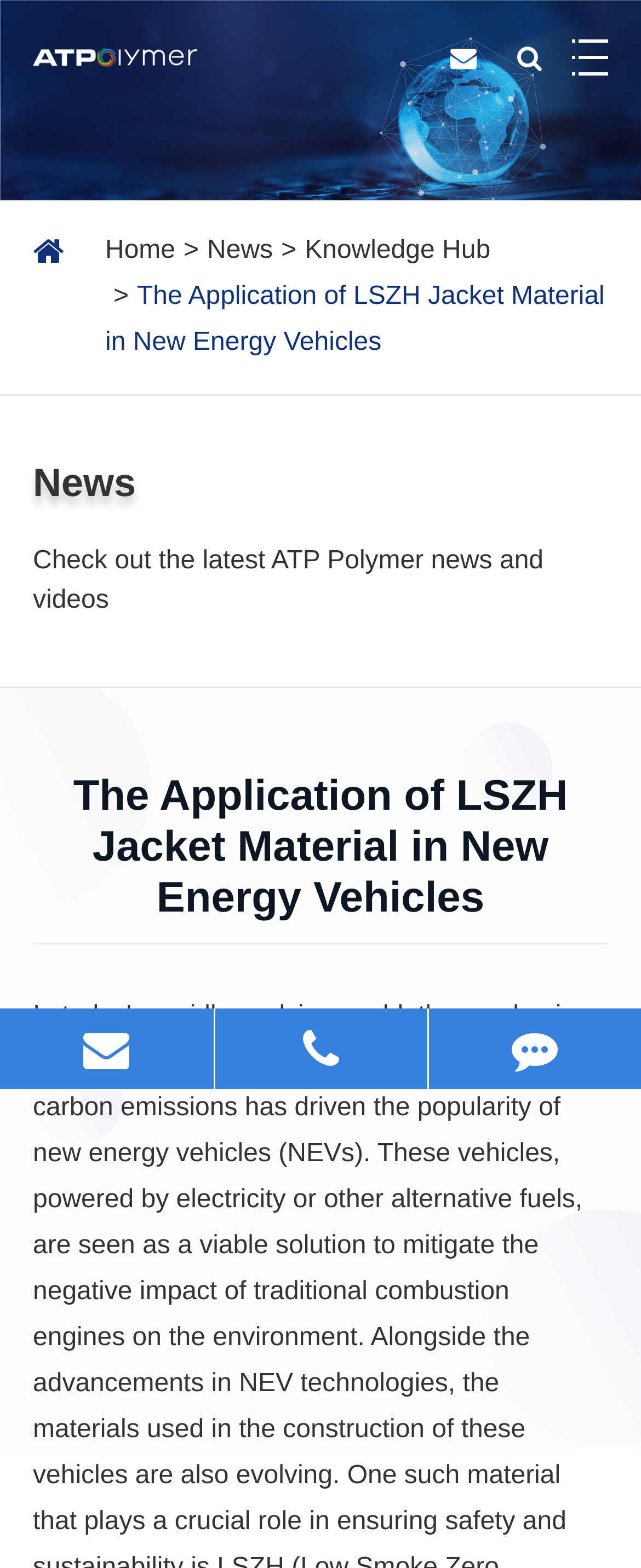Please answer the following question using a single word or phrase: 
What is the section above the 'Home' link?

News and videos